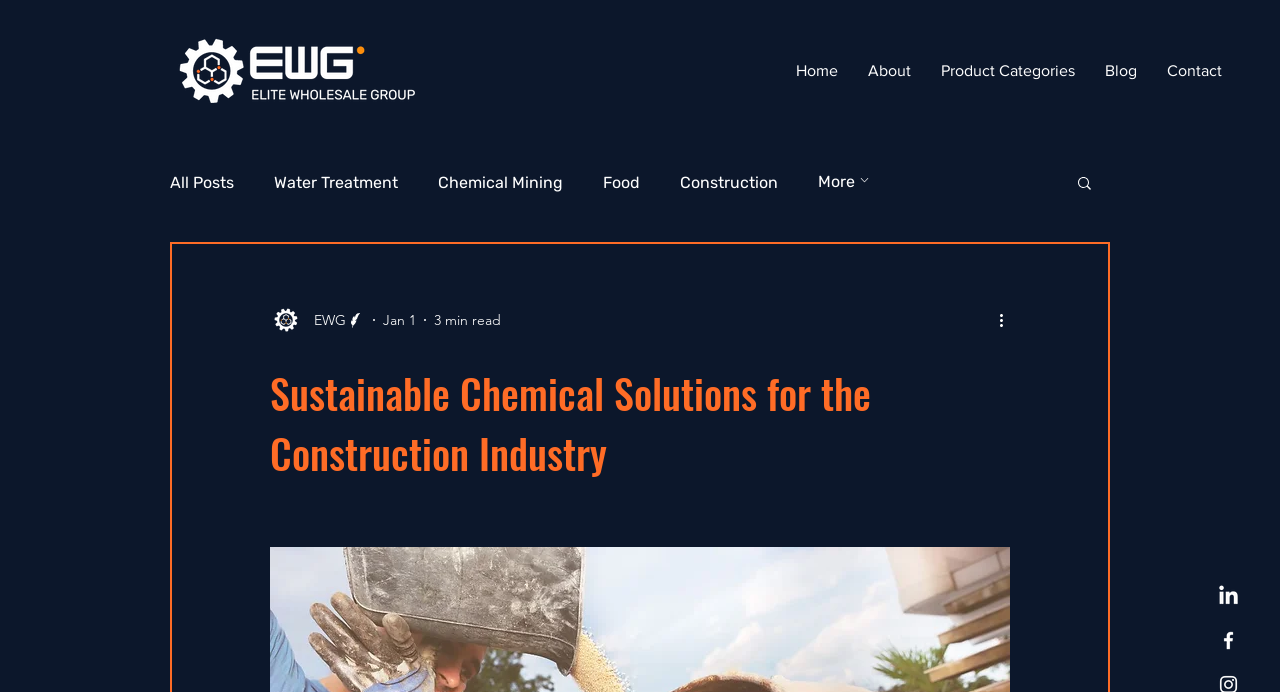What is the author's name?
Please elaborate on the answer to the question with detailed information.

I found the author's information next to the article title, which includes the author's name, 'EWG Writer', and a picture of the writer.